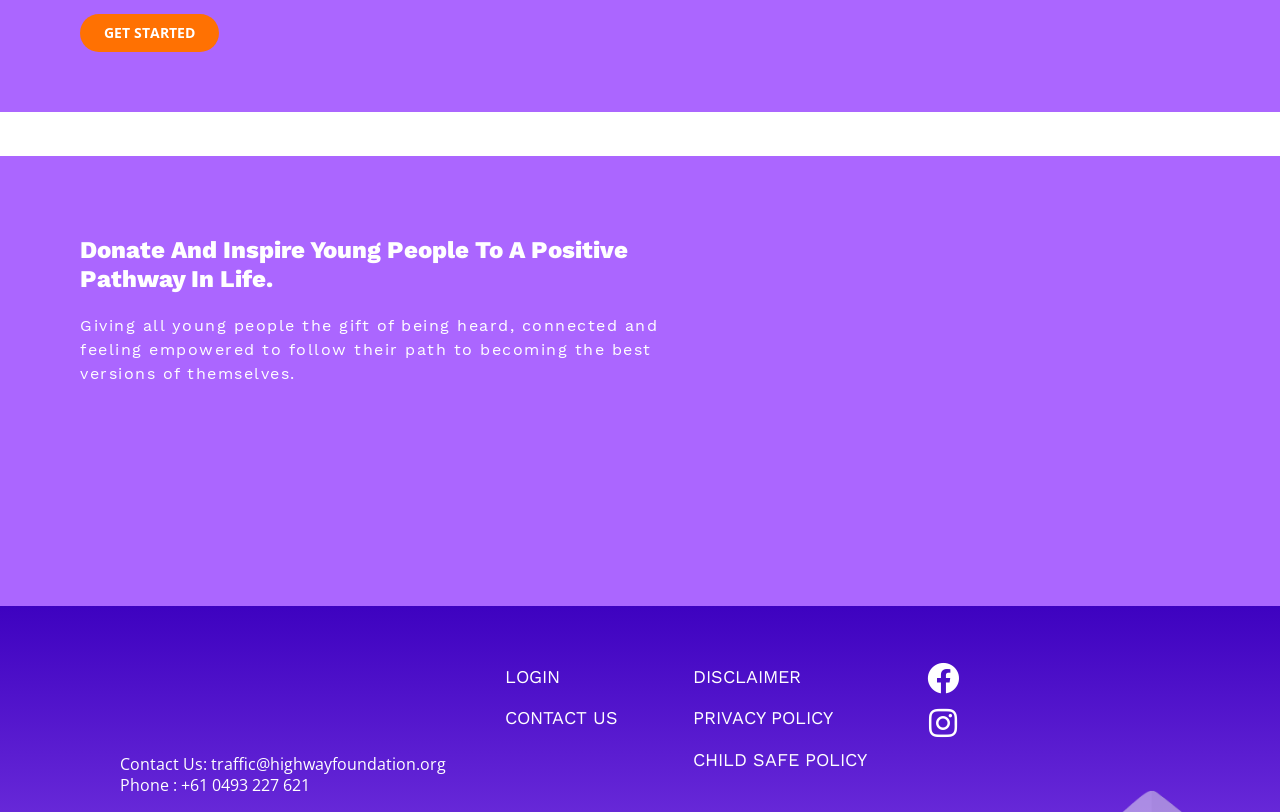Refer to the image and provide an in-depth answer to the question: 
What is the position of the 'LOGIN' link?

The 'LOGIN' link is positioned at the top-right corner of the webpage, with its bounding box coordinates indicating that it is located at a relatively high y1 value and a moderate x1 value.